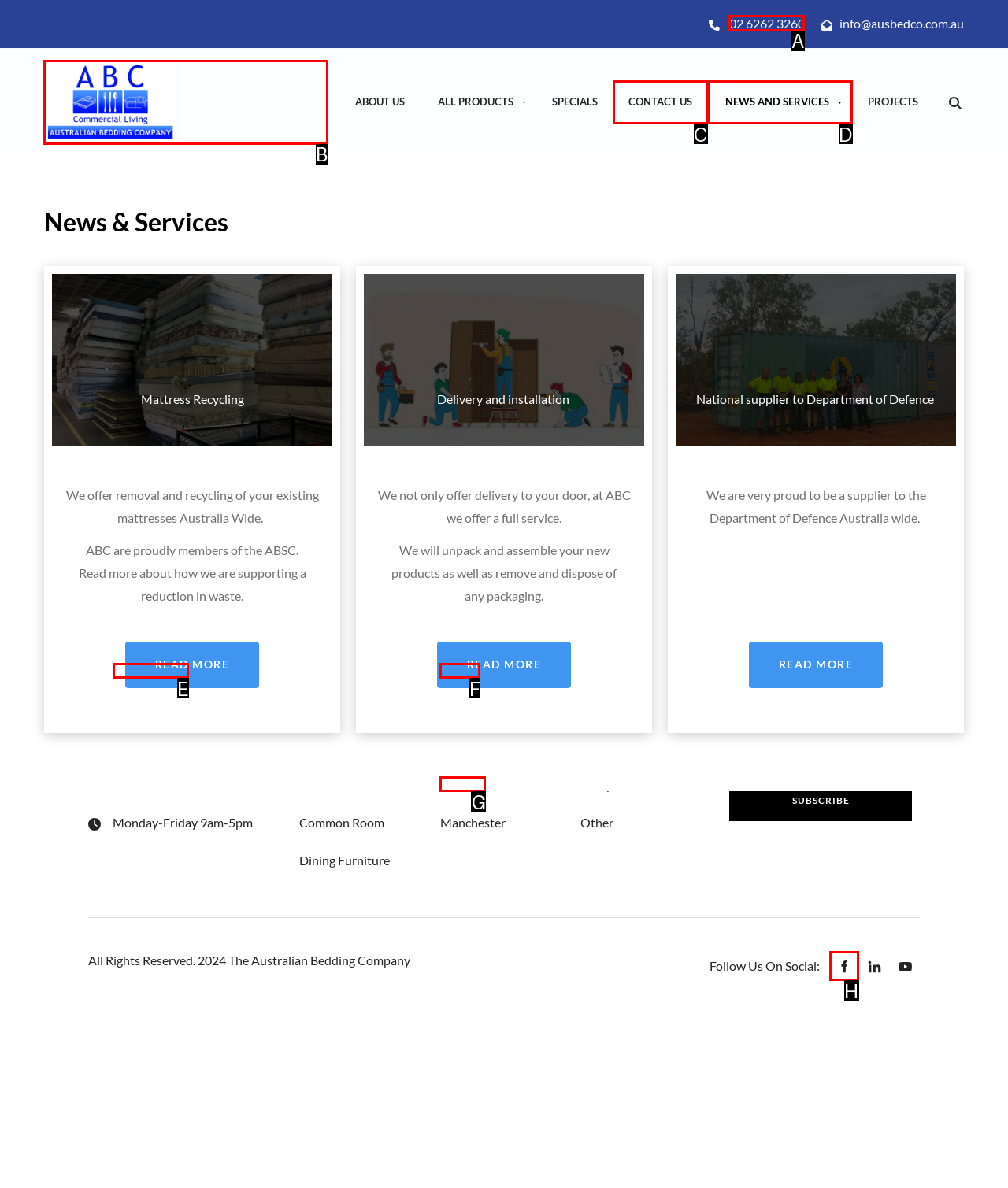Tell me which letter corresponds to the UI element that should be clicked to fulfill this instruction: Call the phone number 02 6262 3260
Answer using the letter of the chosen option directly.

A